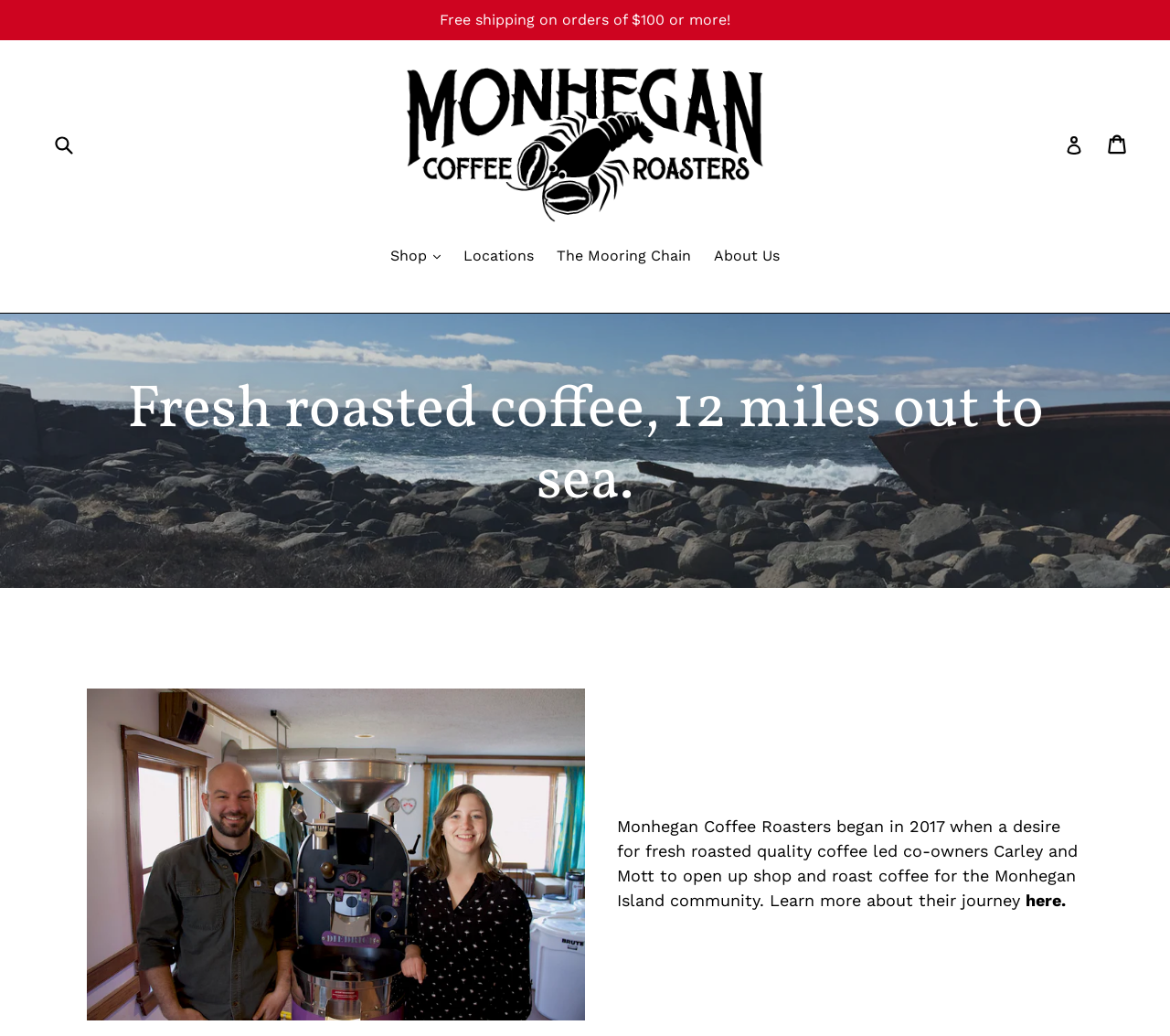Determine the bounding box coordinates of the clickable element to complete this instruction: "Preorder the magazine". Provide the coordinates in the format of four float numbers between 0 and 1, [left, top, right, bottom].

None